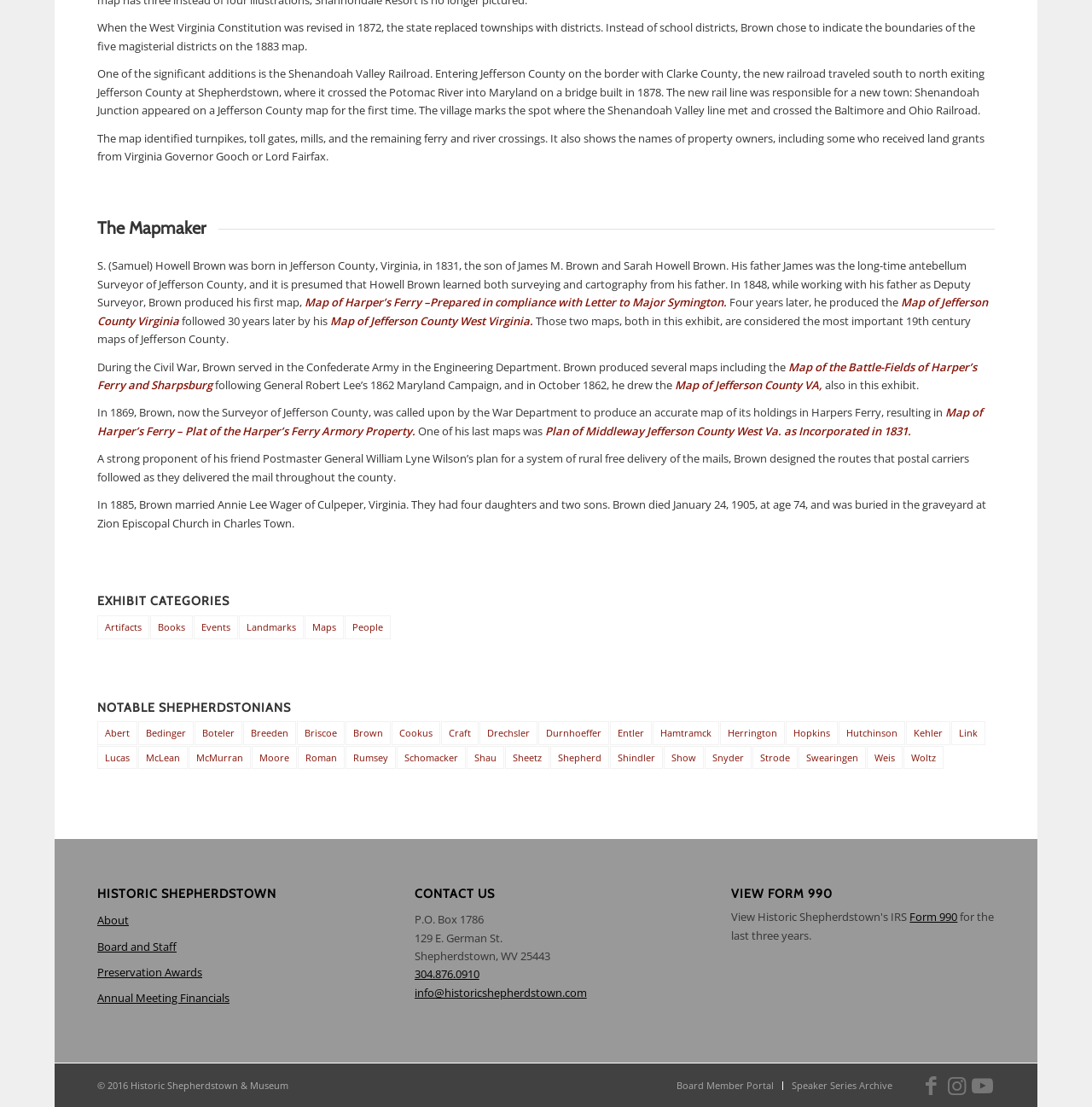Find the UI element described as: "McLean" and predict its bounding box coordinates. Ensure the coordinates are four float numbers between 0 and 1, [left, top, right, bottom].

[0.127, 0.674, 0.172, 0.695]